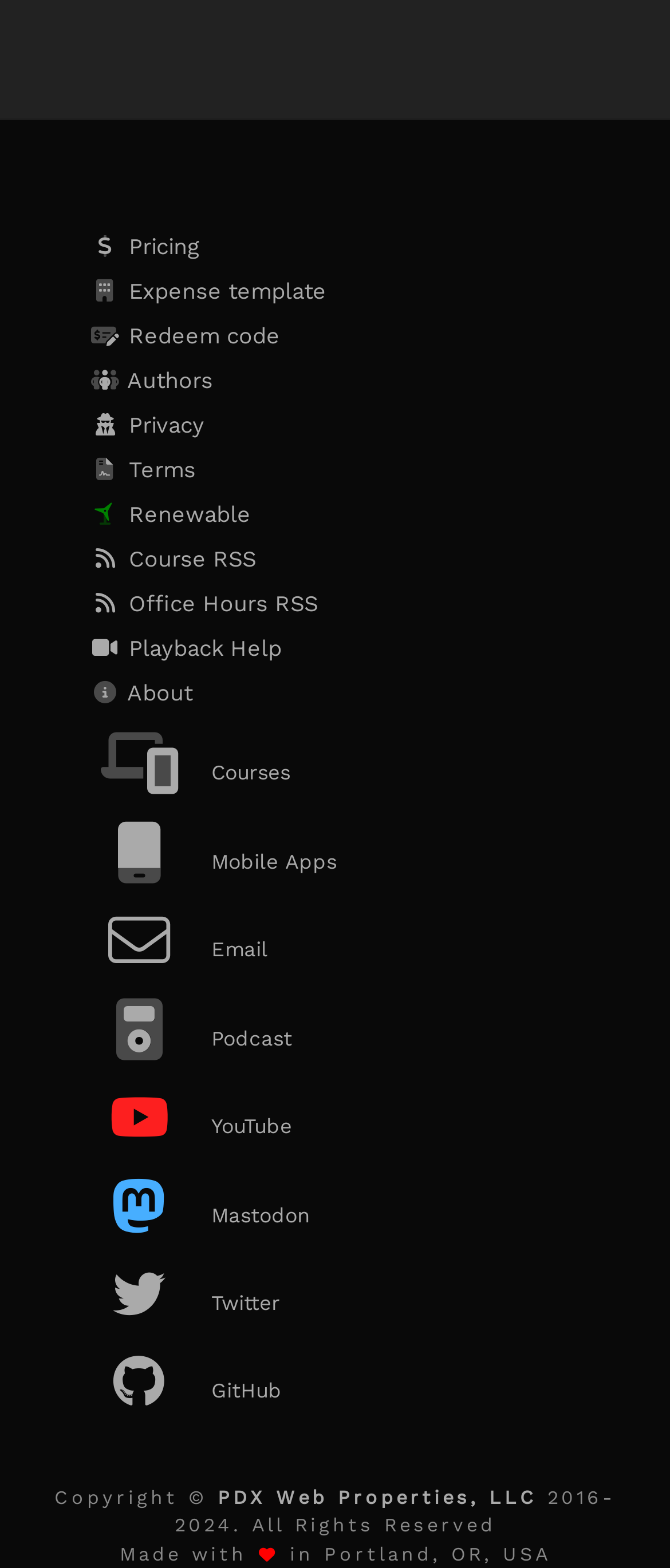Find the bounding box coordinates for the HTML element described as: "Terms". The coordinates should consist of four float values between 0 and 1, i.e., [left, top, right, bottom].

[0.131, 0.286, 0.869, 0.315]